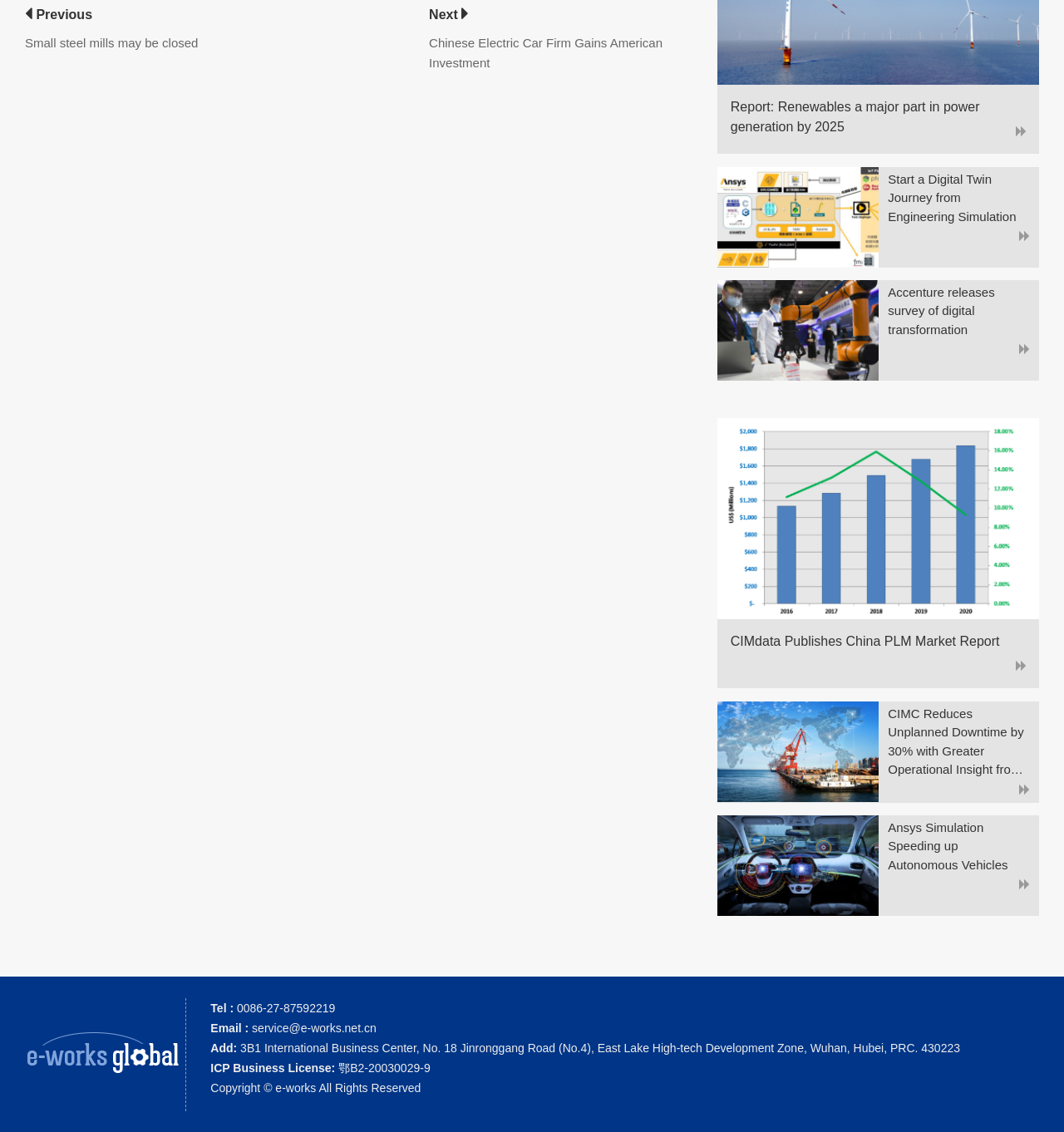Based on the element description 回到顶部, identify the bounding box of the UI element in the given webpage screenshot. The coordinates should be in the format (top-left x, top-left y, bottom-right x, bottom-right y) and must be between 0 and 1.

[0.967, 0.439, 0.992, 0.463]